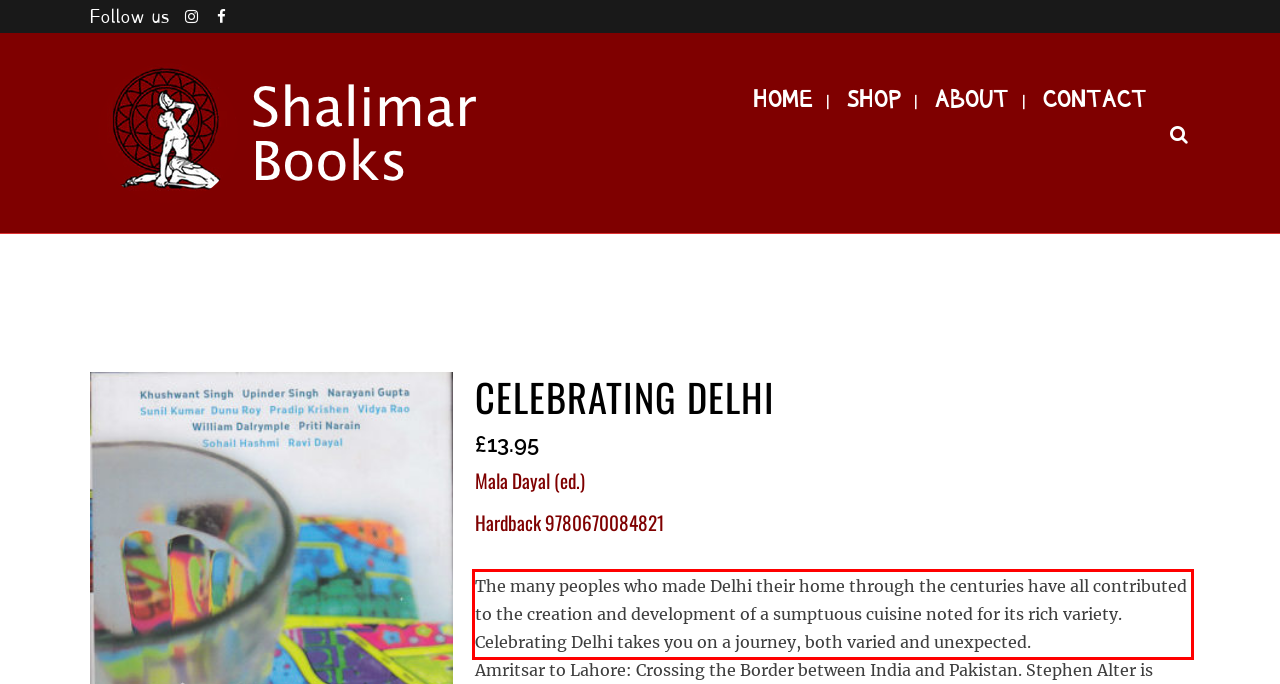From the given screenshot of a webpage, identify the red bounding box and extract the text content within it.

The many peoples who made Delhi their home through the centuries have all contributed to the creation and development of a sumptuous cuisine noted for its rich variety. Celebrating Delhi takes you on a journey, both varied and unexpected.